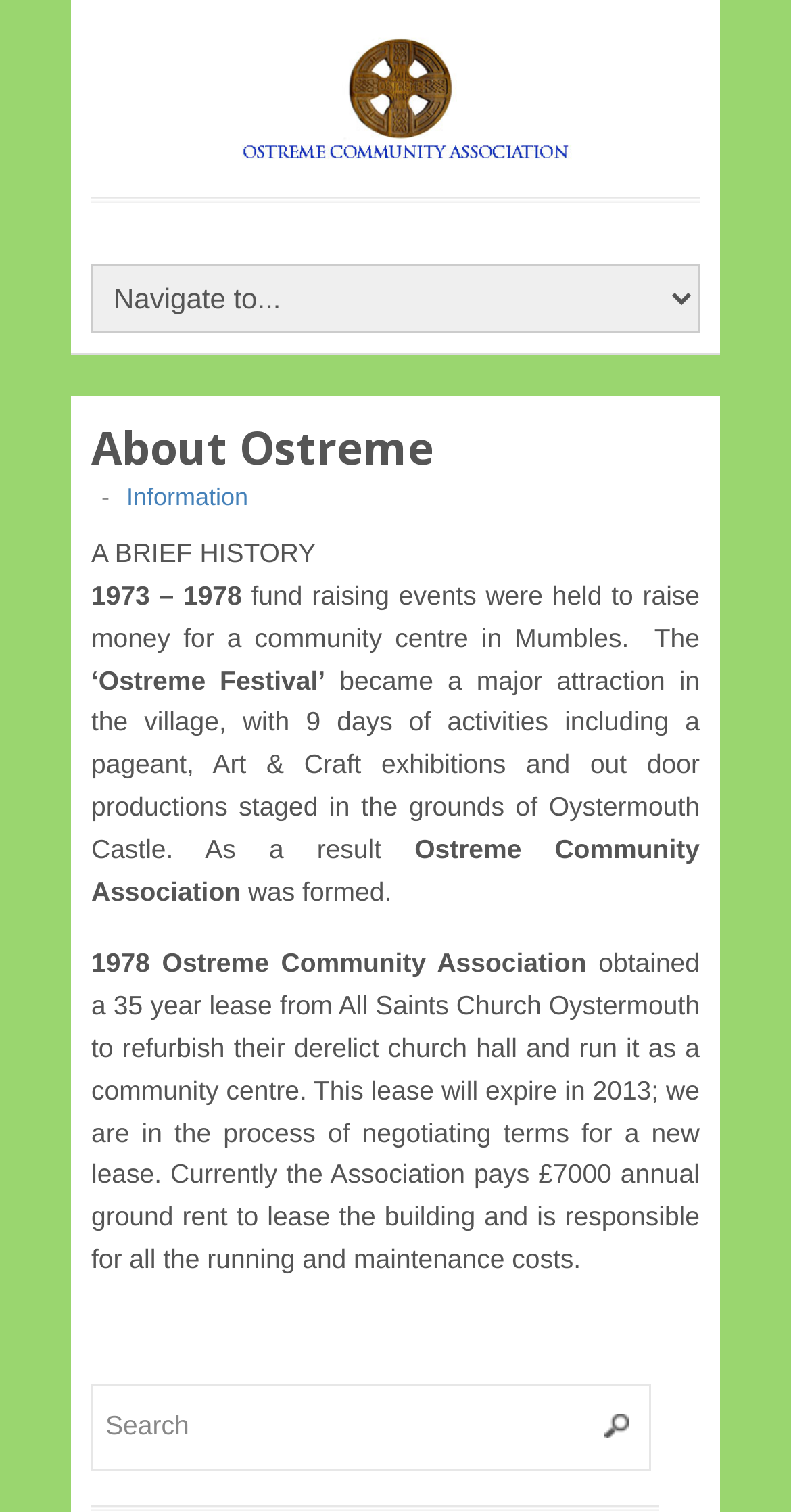Answer briefly with one word or phrase:
What is the annual ground rent paid by the Association?

£7000